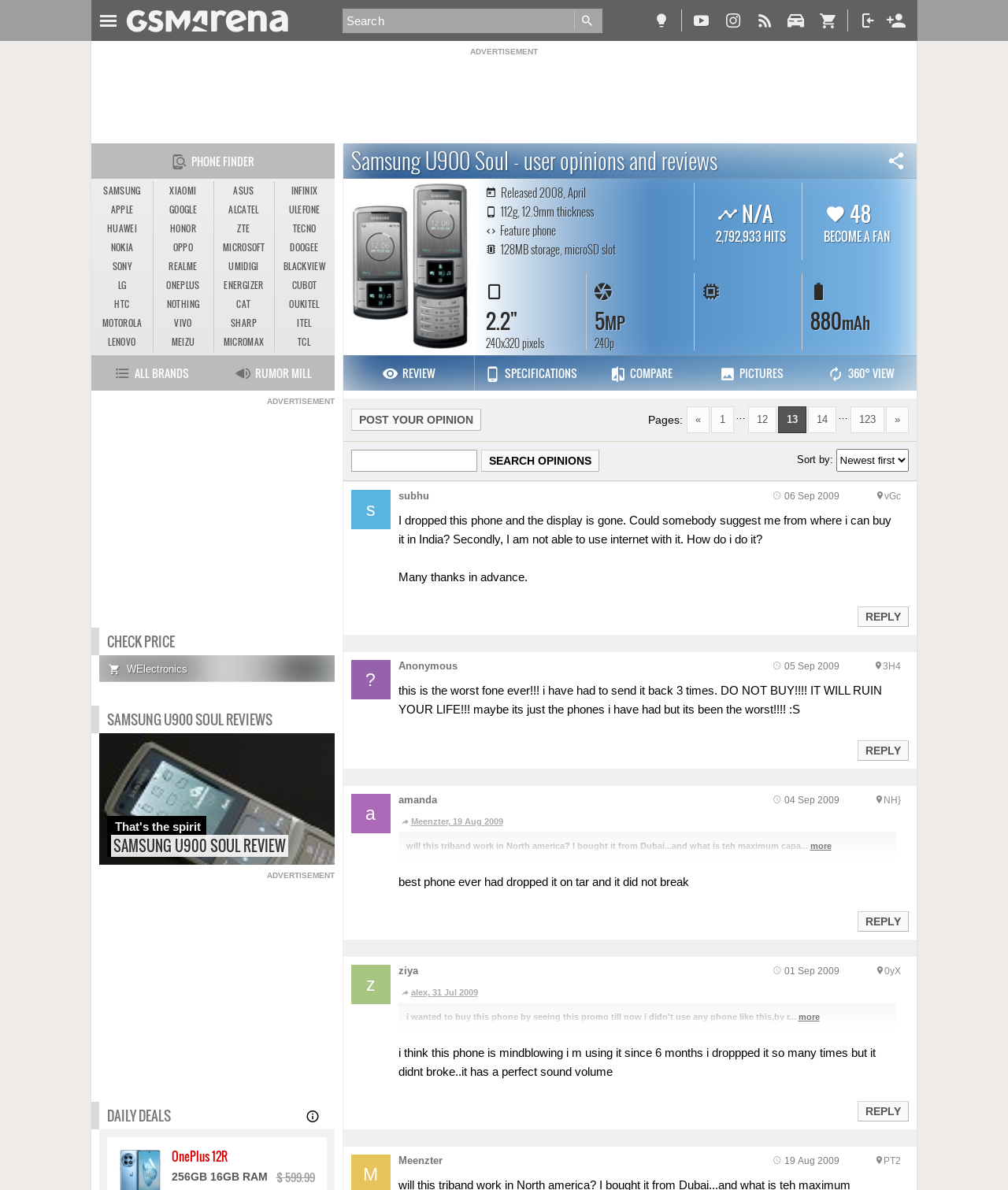Determine the webpage's heading and output its text content.

Samsung U900 Soul - user opinions and reviews